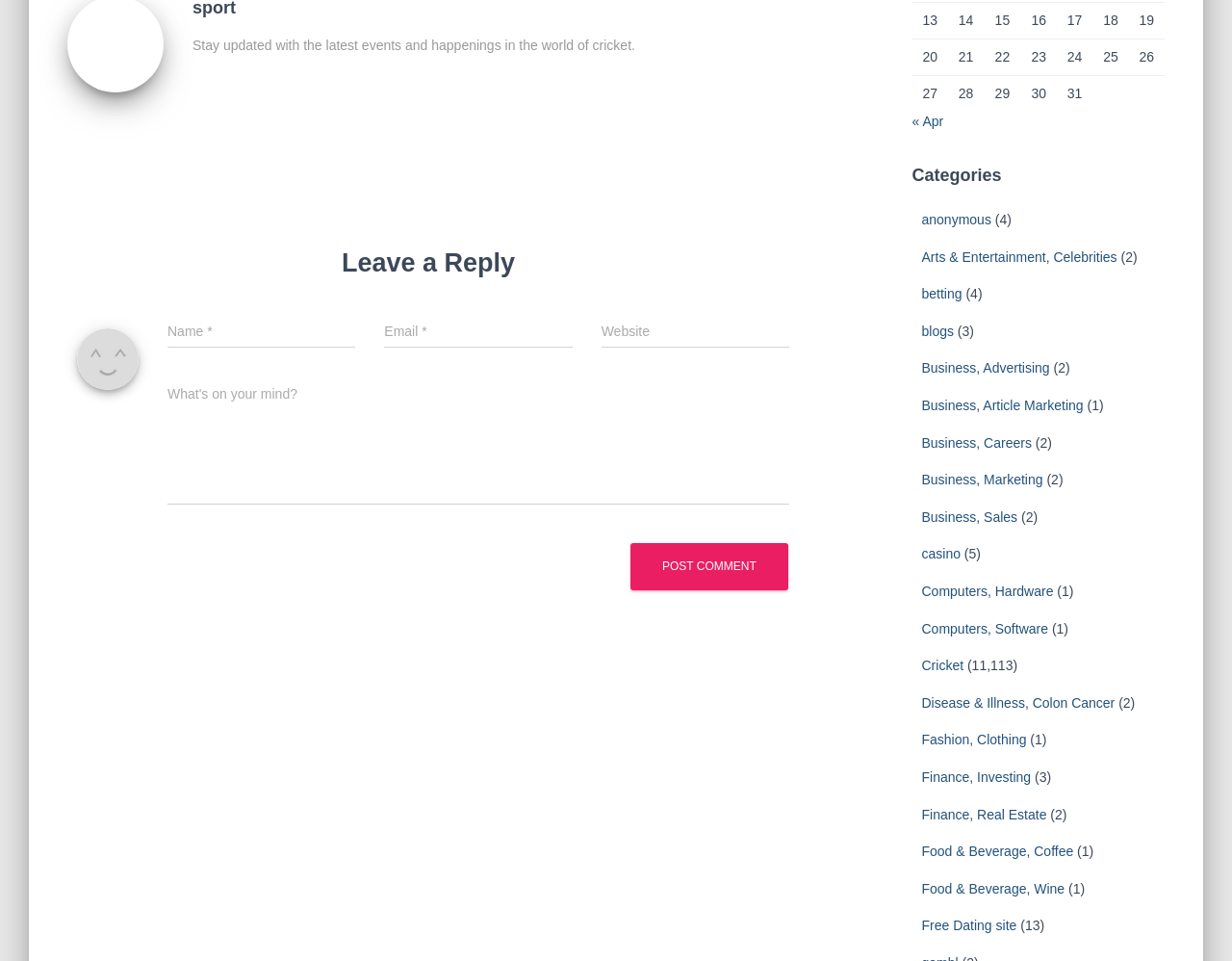Using the provided description: "Finance, Investing", find the bounding box coordinates of the corresponding UI element. The output should be four float numbers between 0 and 1, in the format [left, top, right, bottom].

[0.748, 0.801, 0.837, 0.817]